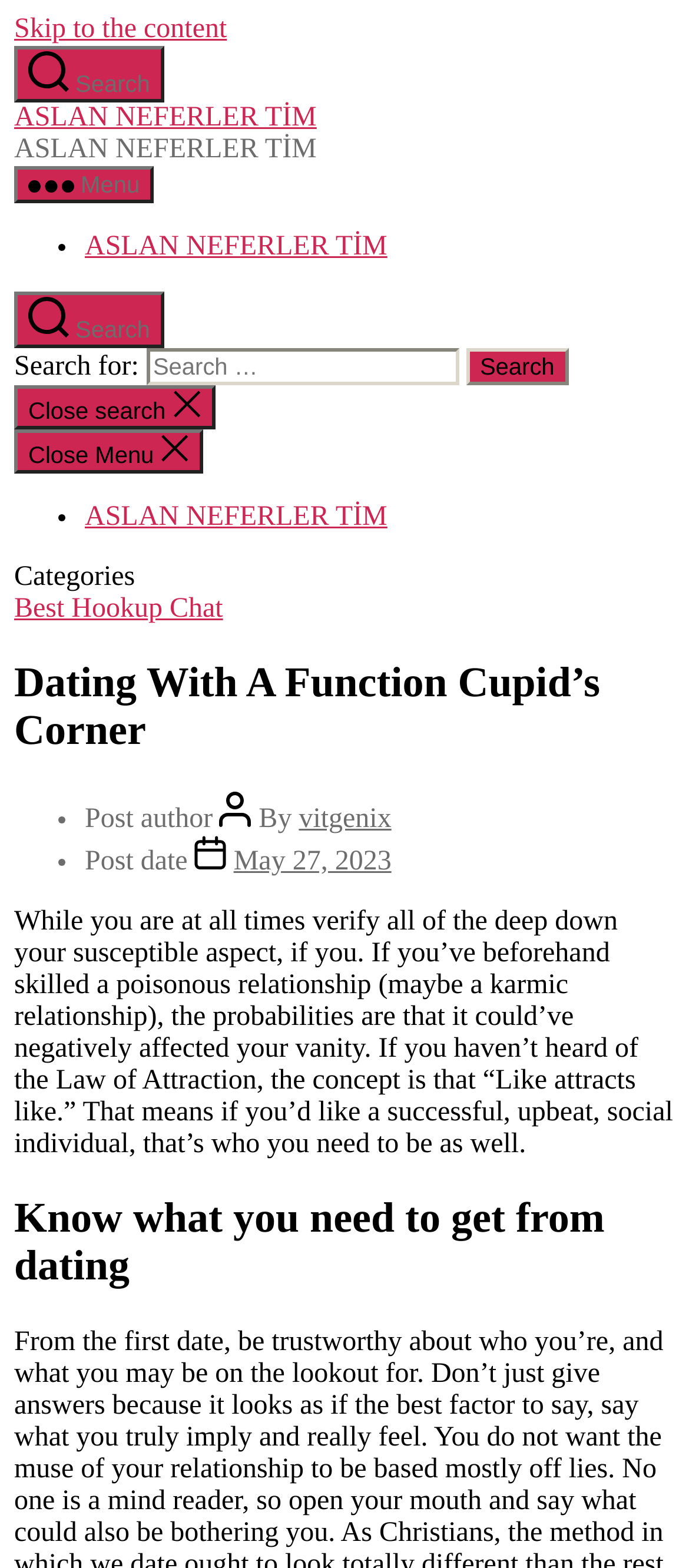Elaborate on the different components and information displayed on the webpage.

The webpage is about dating and relationships, specifically focusing on the concept of "Dating With A Function Cupid's Corner". At the top left corner, there is a link to "Skip to the content" and a search button. Next to the search button is a link to "ASLAN NEFERLER TİM". Below these elements, there is a navigation menu with a horizontal layout, containing a list marker and a link to "ASLAN NEFERLER TİM" again.

On the top right corner, there is another search button, which when clicked, opens a modal dialog with a search box and a "Search" button. The dialog also has a "Close search" button.

Below the navigation menu, there is a mobile navigation menu with a similar layout. Underneath, there is a header section with a title "Categories" and a link to "Best Hookup Chat". The main heading "Dating With A Function Cupid's Corner" is located below, followed by a list of post metadata, including the post author, post date, and a list of categories.

The main content of the webpage is a long paragraph of text, which discusses the importance of self-reflection and self-improvement in attracting a successful and upbeat partner. The text also mentions the concept of the Law of Attraction. Below the paragraph, there is a heading "Know what you need to get from dating", which suggests that the webpage may continue to discuss the topic of dating and relationships in more detail.